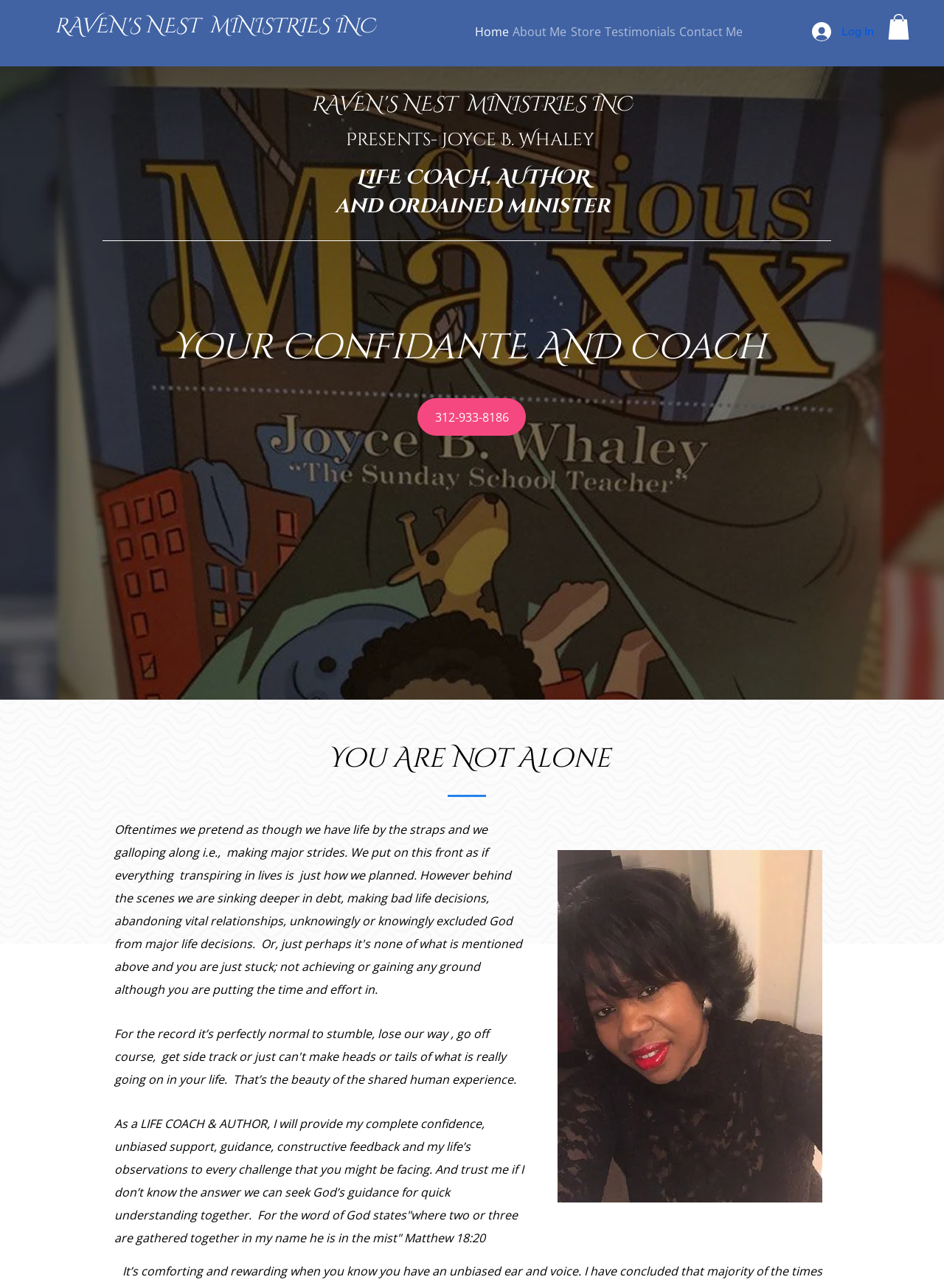Please find the bounding box coordinates (top-left x, top-left y, bottom-right x, bottom-right y) in the screenshot for the UI element described as follows: About Me

[0.541, 0.018, 0.602, 0.031]